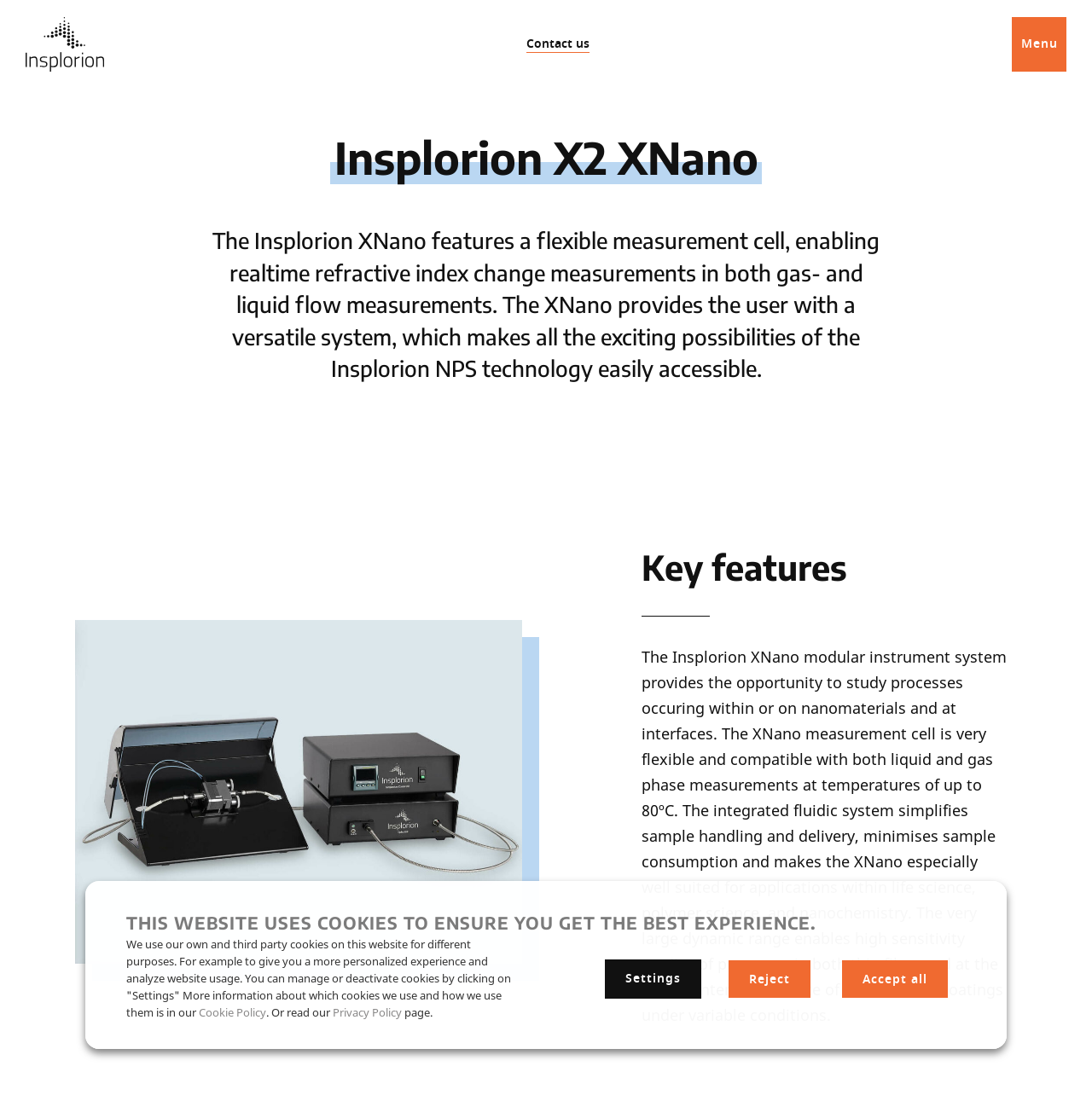Pinpoint the bounding box coordinates of the element to be clicked to execute the instruction: "Read more about the key features".

[0.587, 0.495, 0.922, 0.534]